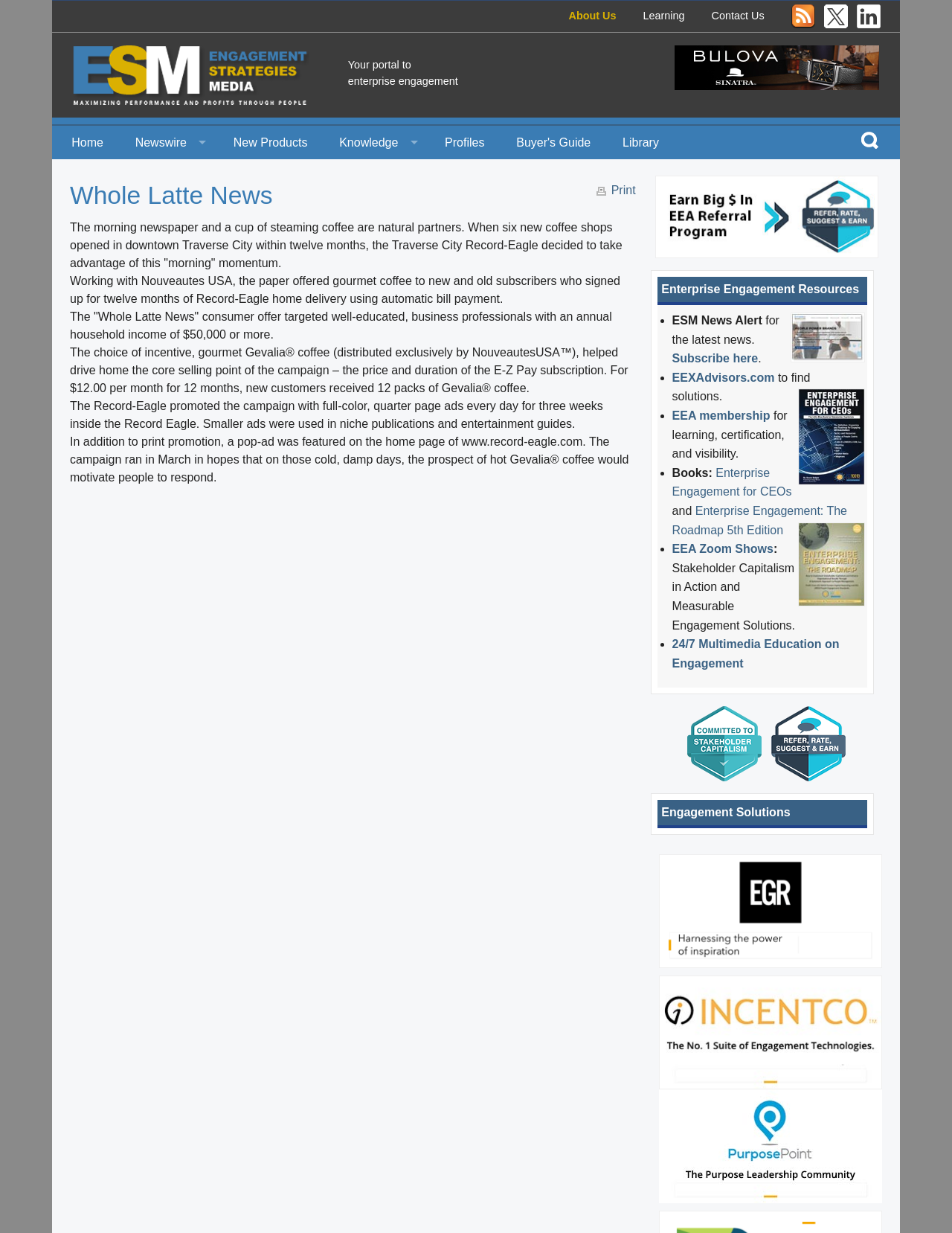Create a detailed summary of the webpage's content and design.

The webpage is titled "Engagement Strategies Media: Whole Latte News" and appears to be a news article or blog post. At the top of the page, there is a navigation menu with links to "About Us", "Learning", "Contact Us", "RSS", and social media icons for Twitter and LinkedIn. Below the navigation menu, there is a logo for "Engagement Strategies Media" with an accompanying image.

The main content of the page is an article titled "Whole Latte News". The article is divided into several paragraphs, with headings and static text describing a marketing campaign by the Traverse City Record-Eagle newspaper. The campaign, called "Whole Latte News", offered gourmet coffee to new and old subscribers who signed up for twelve months of home delivery using automatic bill payment.

To the right of the article, there is a sidebar with several links and images. At the top of the sidebar, there is a link to "Earn Big $ In EEA Referral Program" with an accompanying image. Below this, there is a section titled "Enterprise Engagement Resources" with several links and list markers. The links include "EEXAdvisors.com", "Subscribe here", and "EEA membership". There are also images for "Enterprise Engagement for CEOs" and "Enterprise Engagement: The Roadmap".

Further down the sidebar, there are links to "EEA Zoom Shows", "24/7 Multimedia Education on Engagement", and "Committed to Stakeholder Capitalism" with accompanying images. At the bottom of the sidebar, there are links to "Refer, Rate, Suggest & Earn" and "Engagement Solutions" with images for "EGR" and "Incentco: The No. 1 Suite of Engagement Technologies".

Overall, the webpage appears to be a news article or blog post with a focus on enterprise engagement and marketing strategies, with a sidebar providing additional resources and links to related topics.